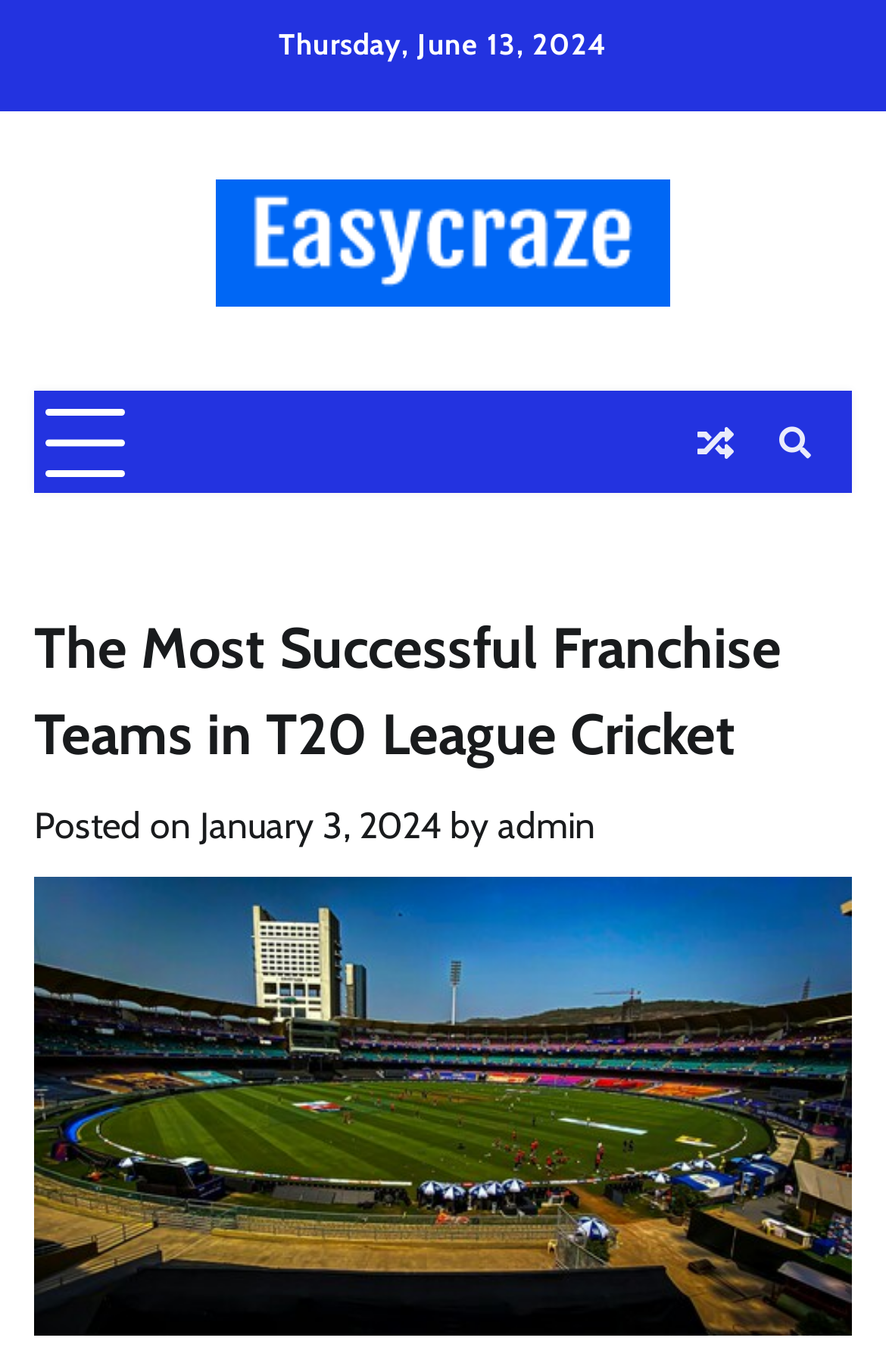What is the current day of the week?
Provide an in-depth and detailed explanation in response to the question.

I found the current day of the week by looking at the static text 'Thursday, June 13, 2024' which indicates the current day of the week is Thursday.